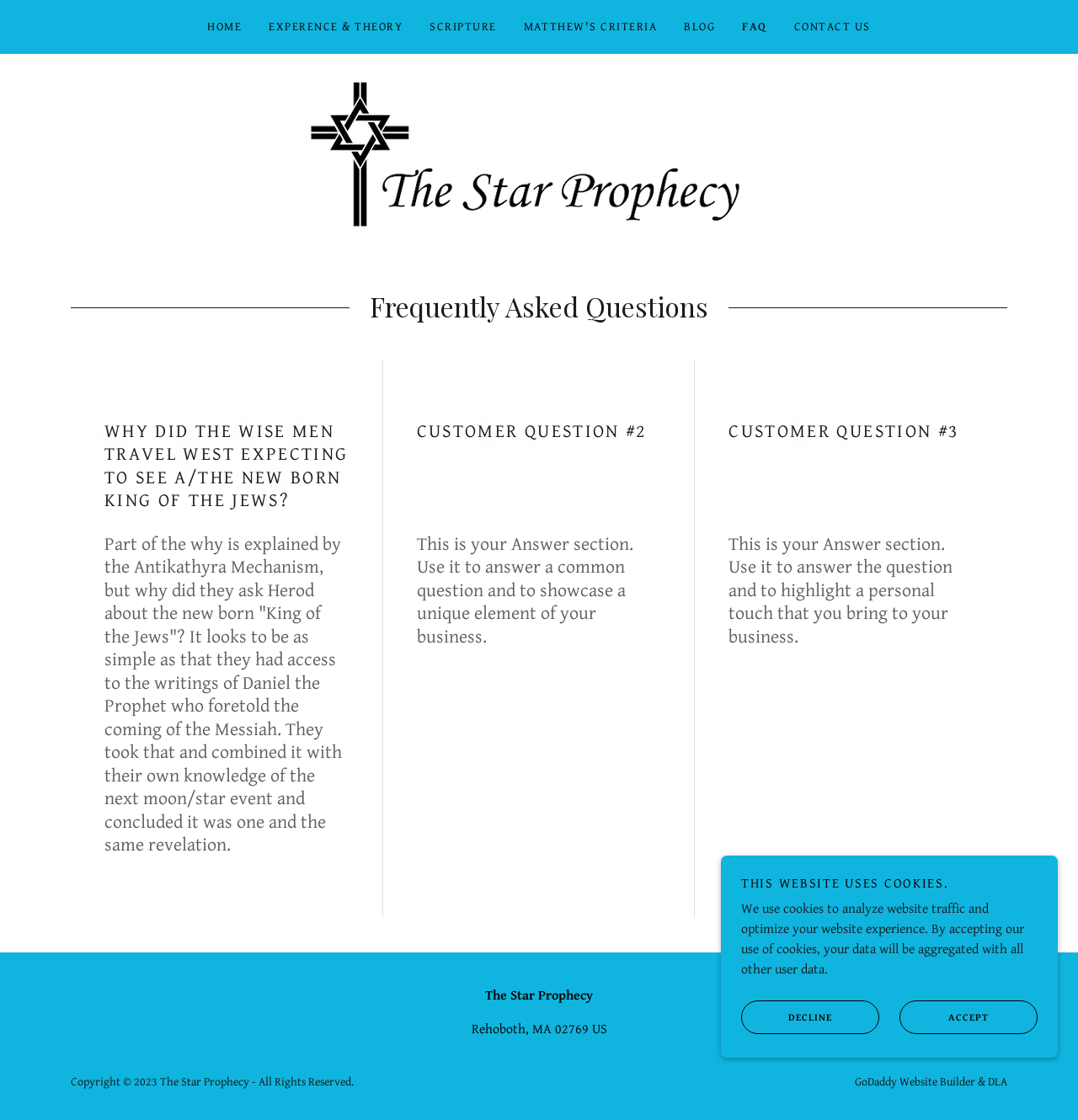Find the bounding box coordinates of the element I should click to carry out the following instruction: "Click on the GoDaddy link".

[0.793, 0.96, 0.832, 0.972]